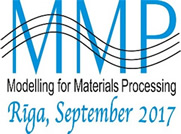Utilize the details in the image to thoroughly answer the following question: What is the acronym of the event?

The logo showcases the acronym 'MMP' in large, bold letters, which is the abbreviation for 'Modelling for Materials Processing', the name of the event.